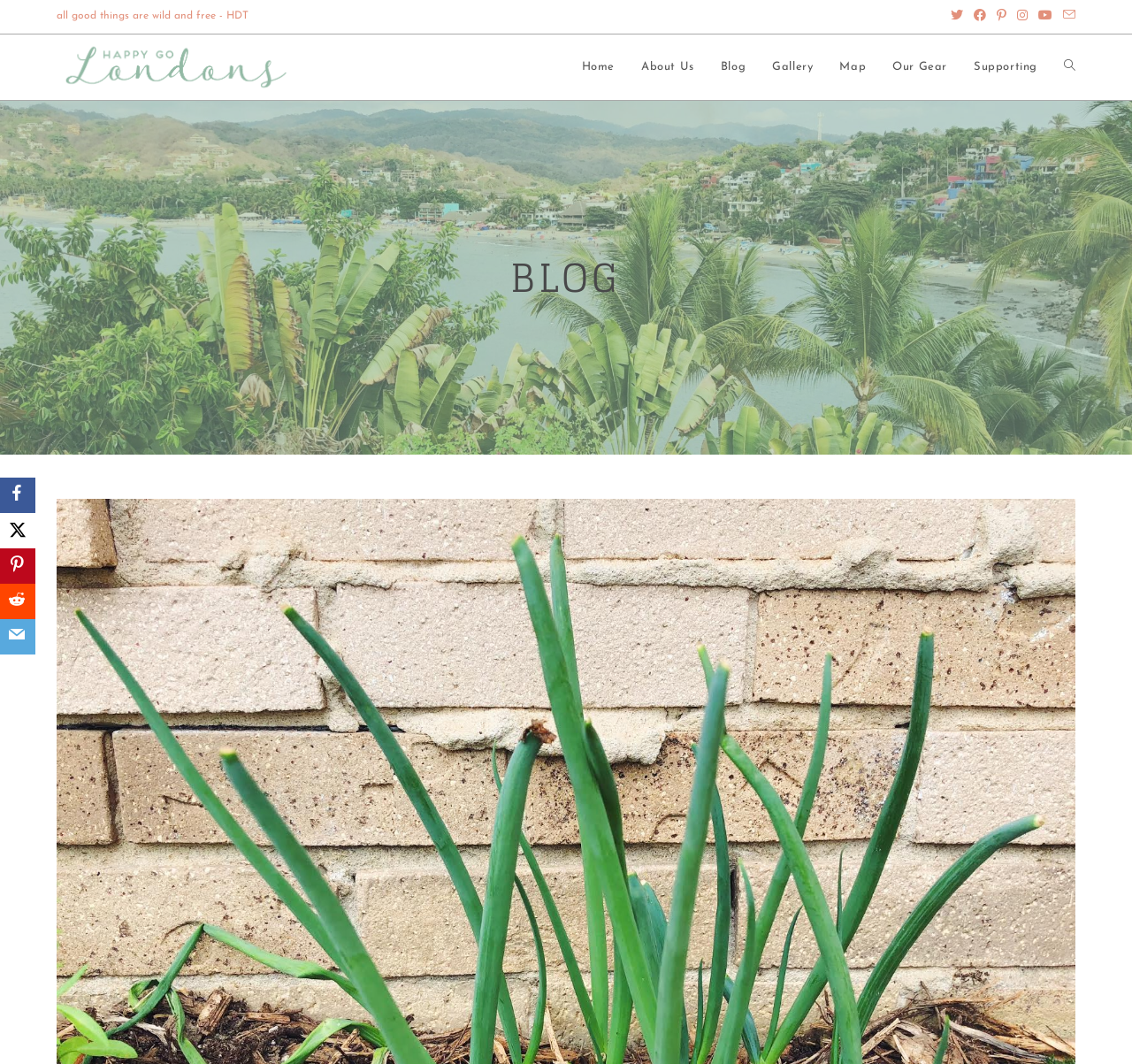Pinpoint the bounding box coordinates of the clickable element to carry out the following instruction: "visit Happy Go Londons."

[0.05, 0.056, 0.261, 0.068]